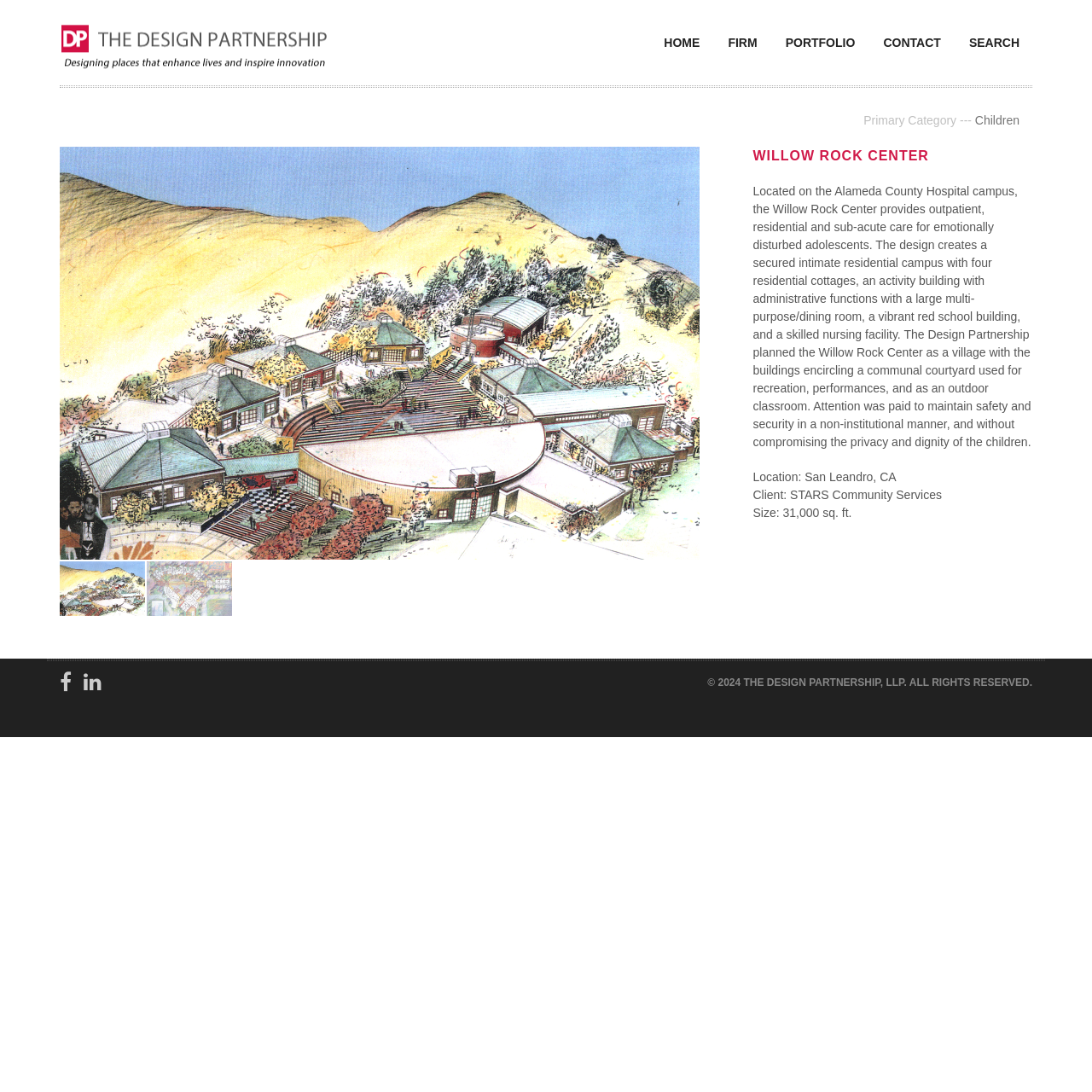Articulate a complete and detailed caption of the webpage elements.

The webpage is about the Willow Rock Center, a facility that provides care for emotionally disturbed adolescents. At the top left of the page, there is a heading with a link and an image, which appears to be the logo of The Design Partnership. Below this, there is a link to skip to the content. 

On the top right, there are several links to navigate to different sections of the website, including HOME, PORTFOLIO, CONTACT, and SEARCH. 

Below the navigation links, there is a main content area that takes up most of the page. On the top right of this area, there is a category label "Primary Category ---" followed by a link to "Children". 

The main content is an article about the Willow Rock Center, which includes a figure, likely an image, that takes up about half of the width of the page. The article has a heading "WILLOW ROCK CENTER" and a lengthy paragraph that describes the facility's features, including its layout, buildings, and design considerations. 

Below the paragraph, there are three lines of text that provide additional information about the project, including its location, client, and size. 

At the bottom of the page, there is a footer area with a copyright notice that reads "© 2024 THE DESIGN PARTNERSHIP, LLP. ALL RIGHTS RESERVED."